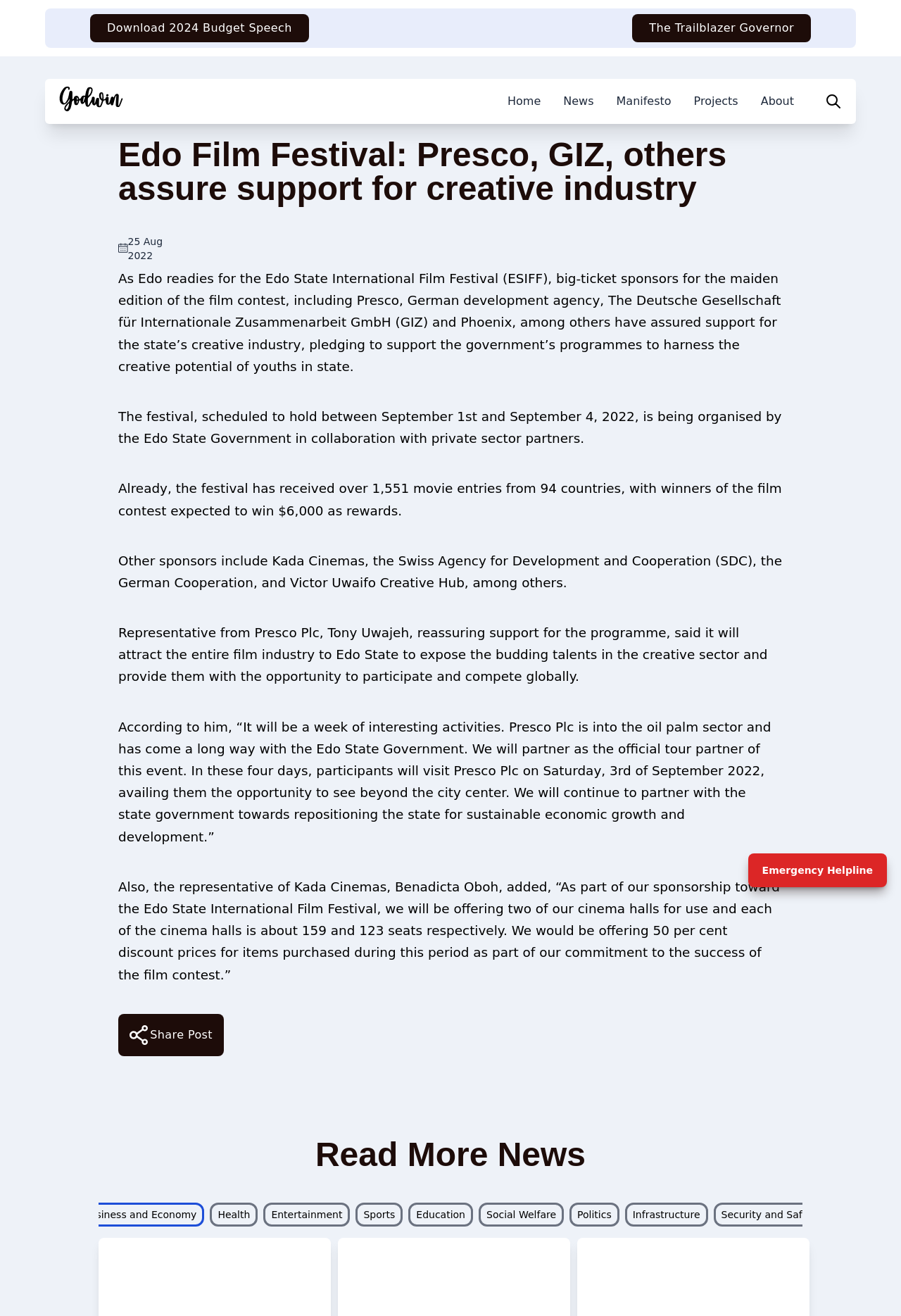What is the name of the festival mentioned in the article?
Answer the question using a single word or phrase, according to the image.

Edo State International Film Festival